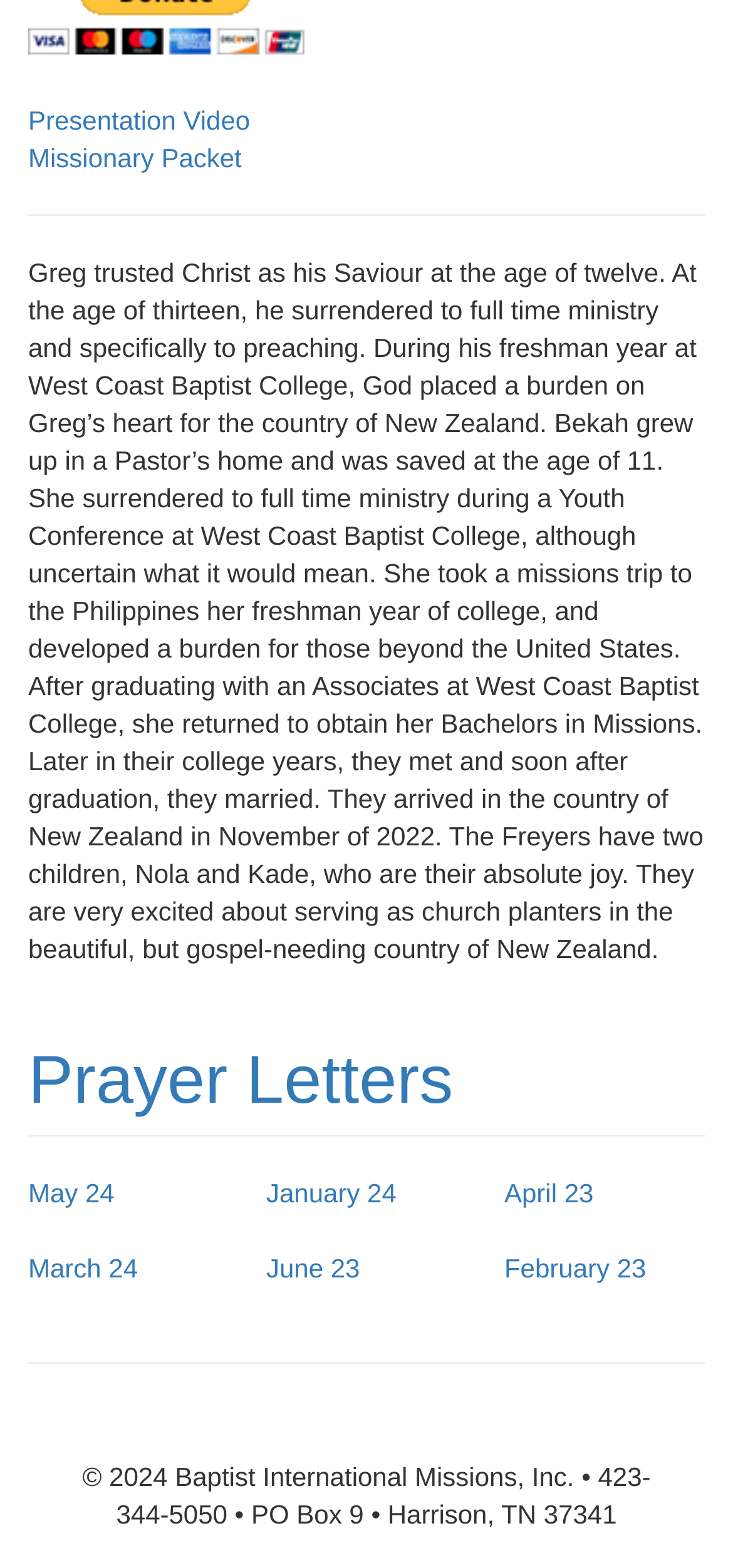Using the provided element description: "April 23", determine the bounding box coordinates of the corresponding UI element in the screenshot.

[0.038, 0.751, 0.16, 0.77]